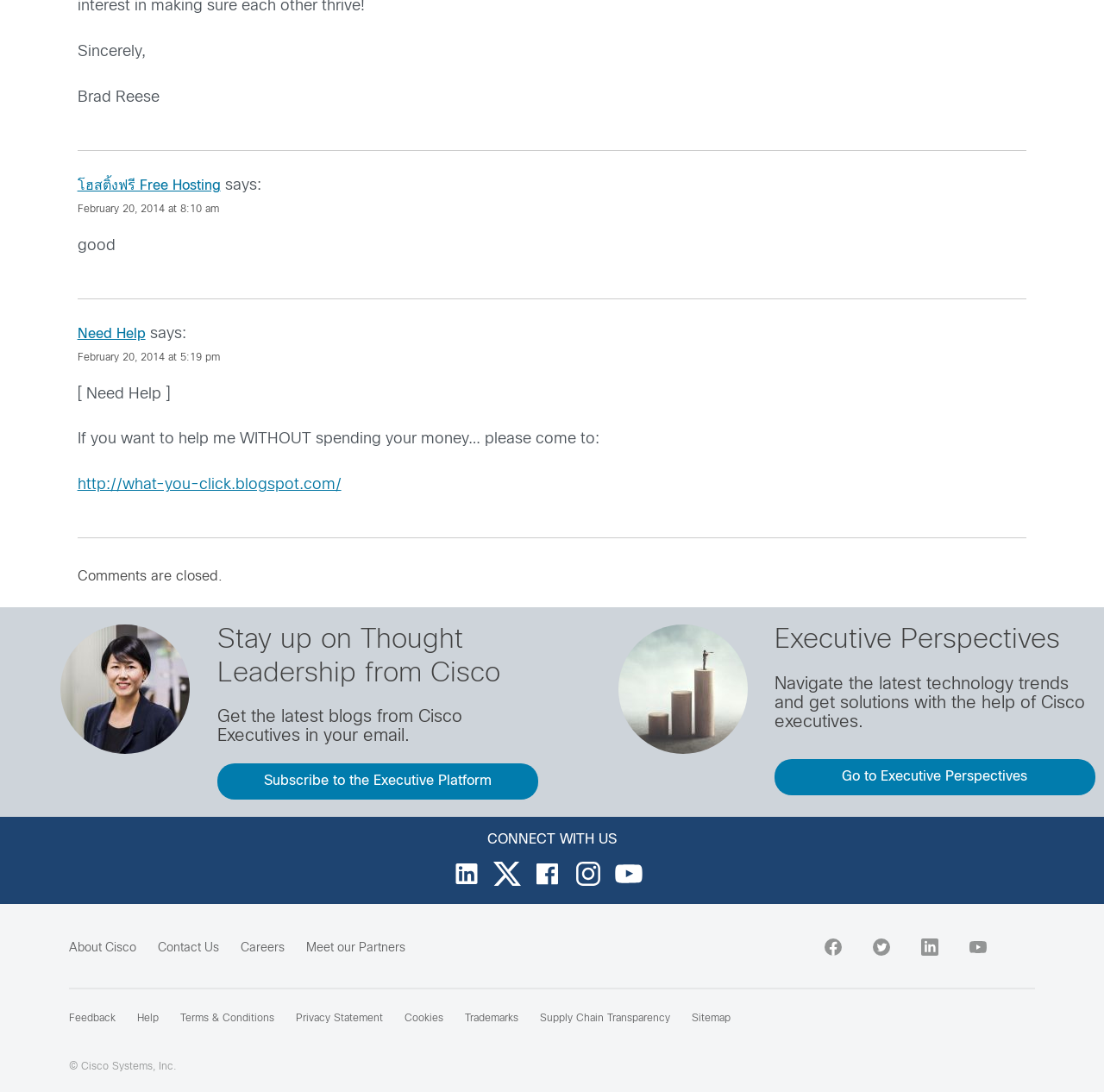Please identify the bounding box coordinates of the area that needs to be clicked to fulfill the following instruction: "Go to Executive Perspectives."

[0.702, 0.695, 0.992, 0.728]